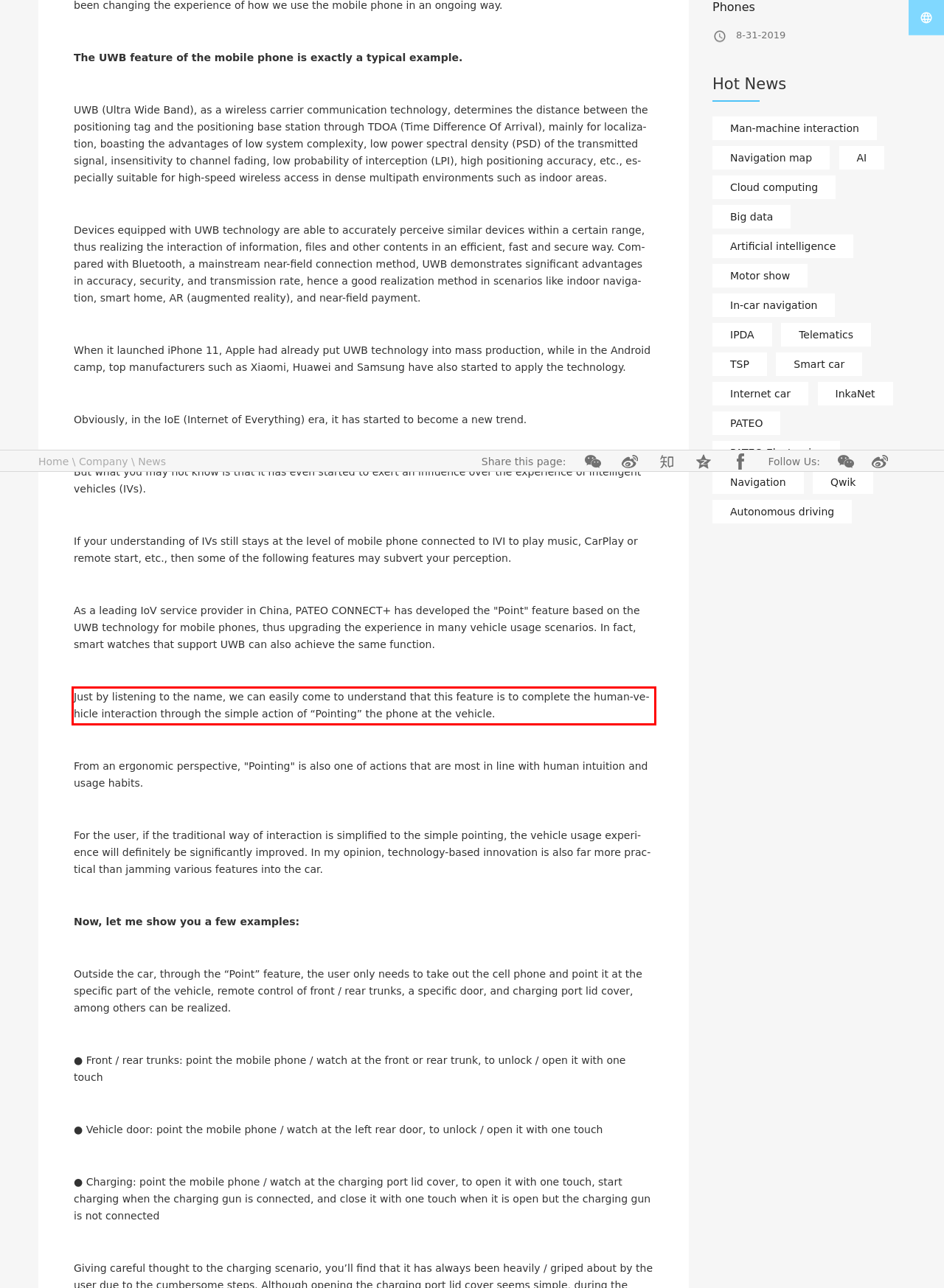Your task is to recognize and extract the text content from the UI element enclosed in the red bounding box on the webpage screenshot.

Just by lis­ten­ing to the name, we can eas­ily come to un­der­stand that this fea­ture is to com­plete the human-ve­hi­cle in­ter­ac­tion through the sim­ple ac­tion of “Point­ing” the phone at the ve­hi­cle.